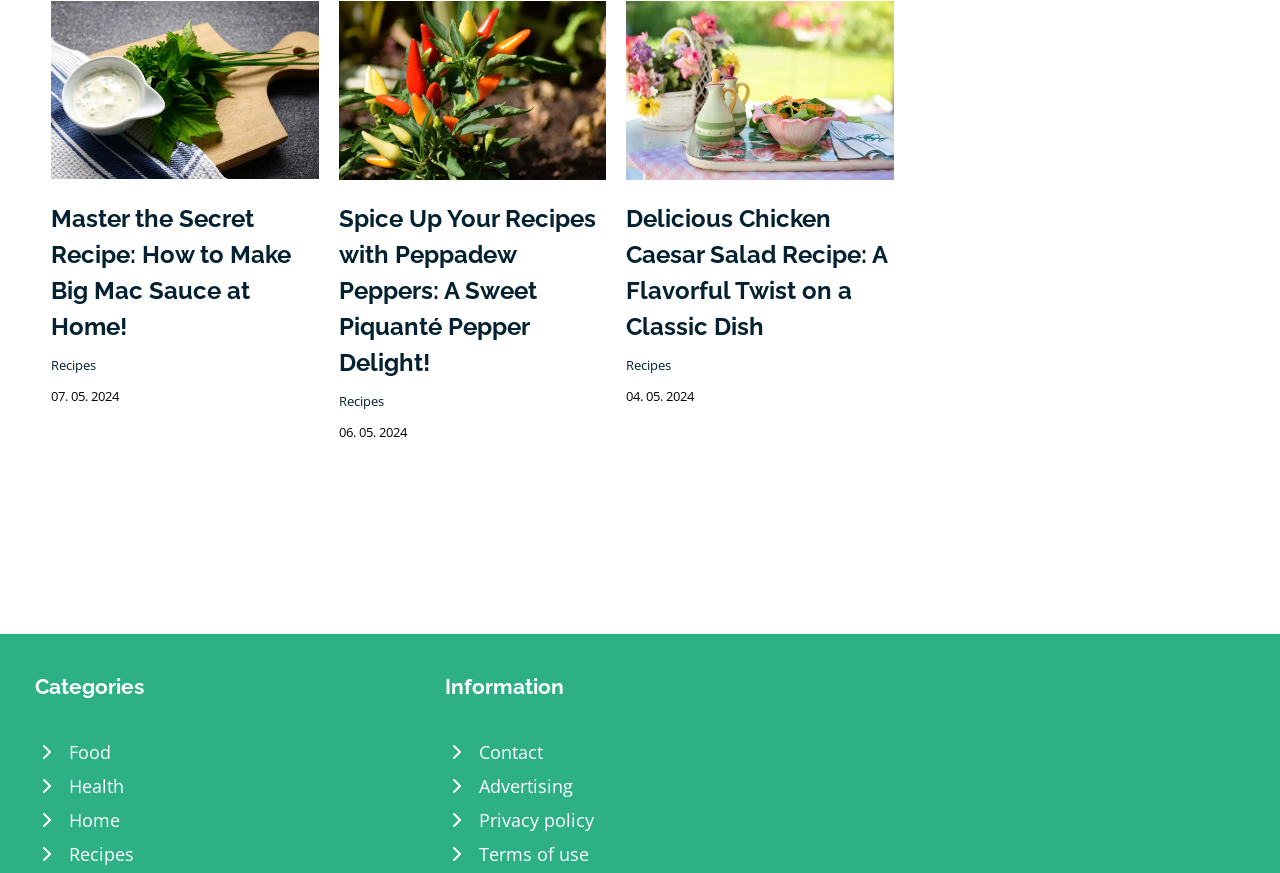Please provide a one-word or short phrase answer to the question:
How many articles are on this webpage?

3